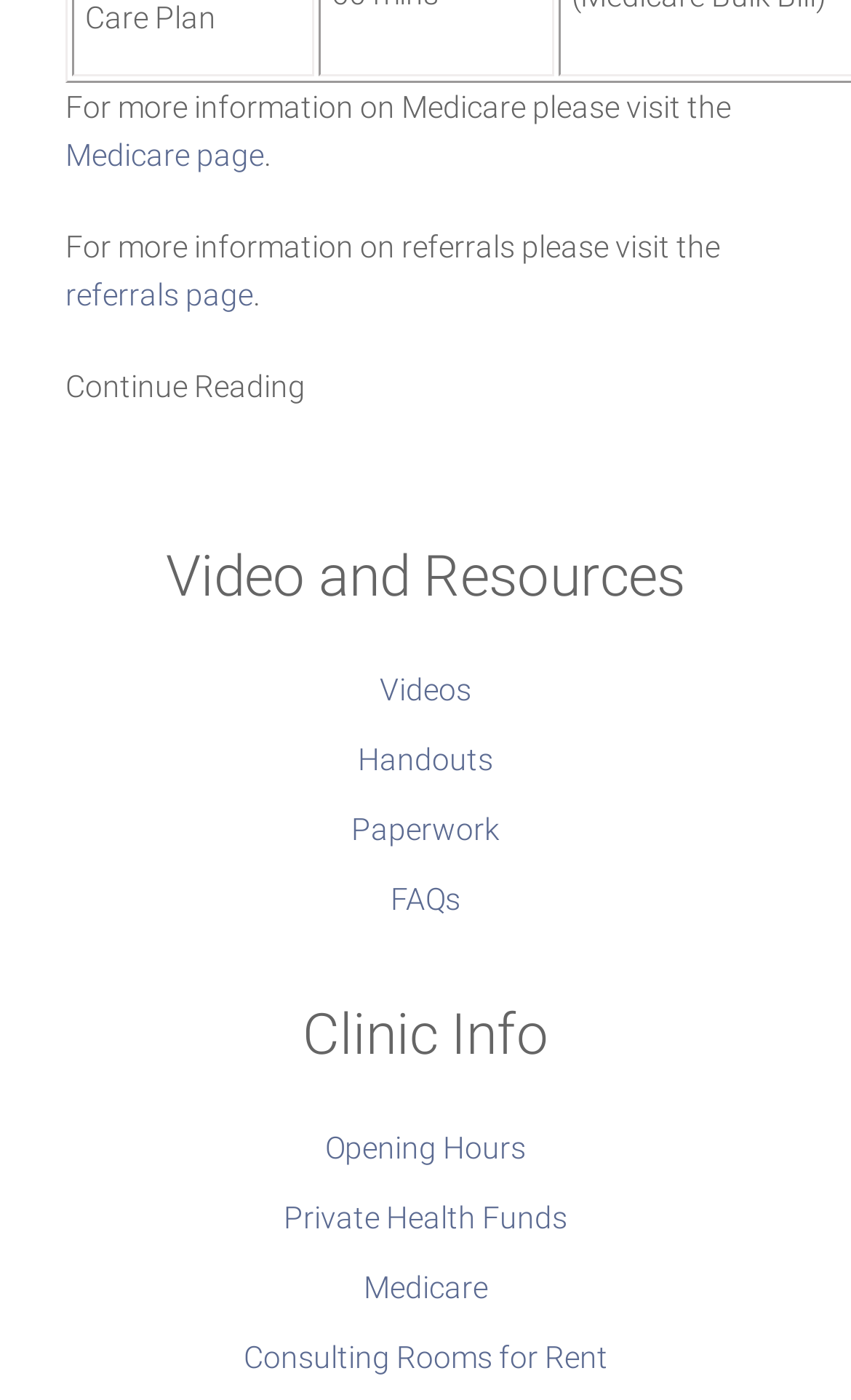What is the first link on the webpage?
Provide a one-word or short-phrase answer based on the image.

Medicare page